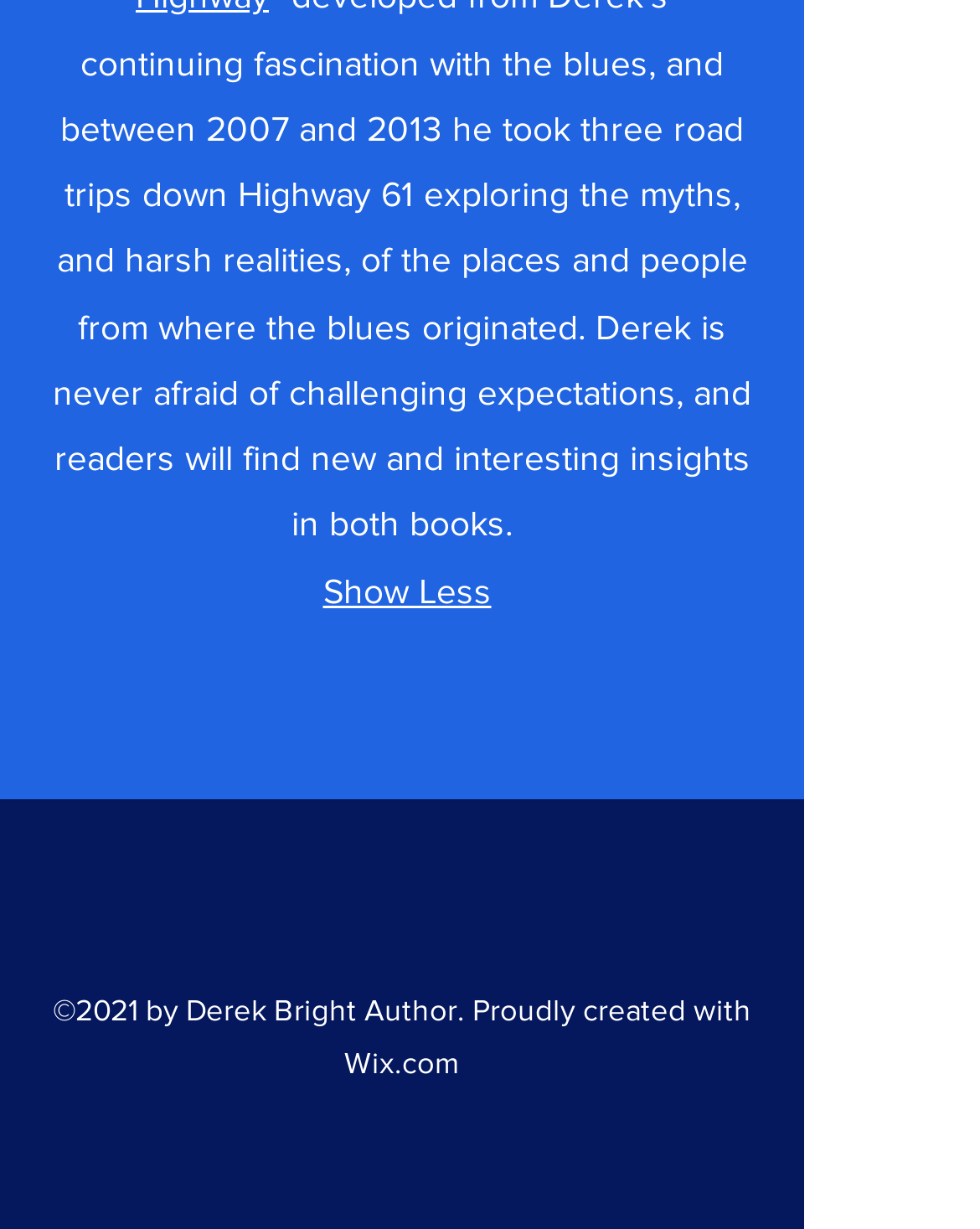How many social media links are there?
Answer the question with just one word or phrase using the image.

6